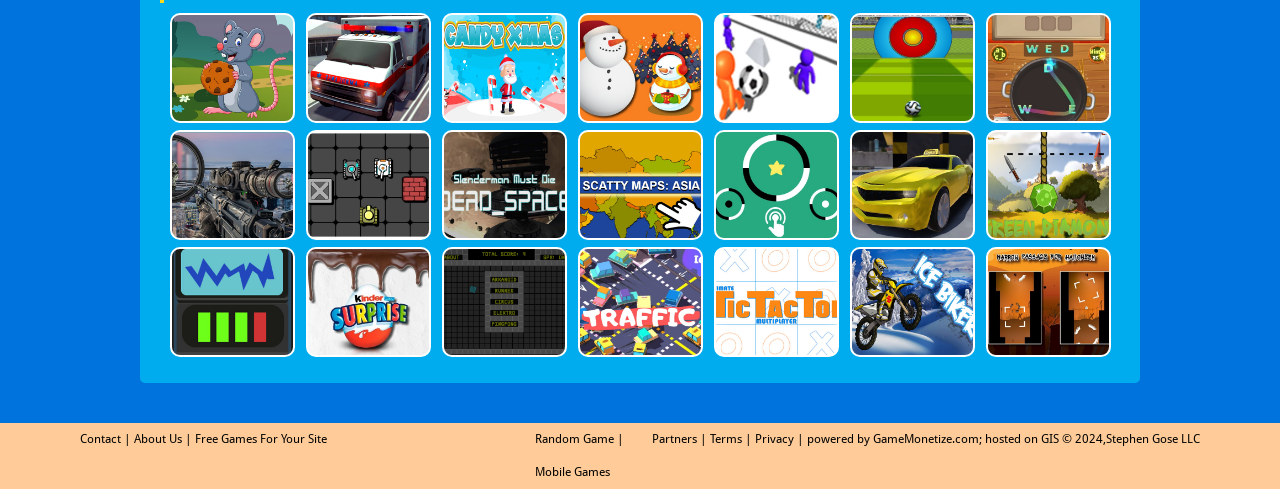Respond to the question below with a single word or phrase:
What is the text of the link above 'Random Game'?

About Us